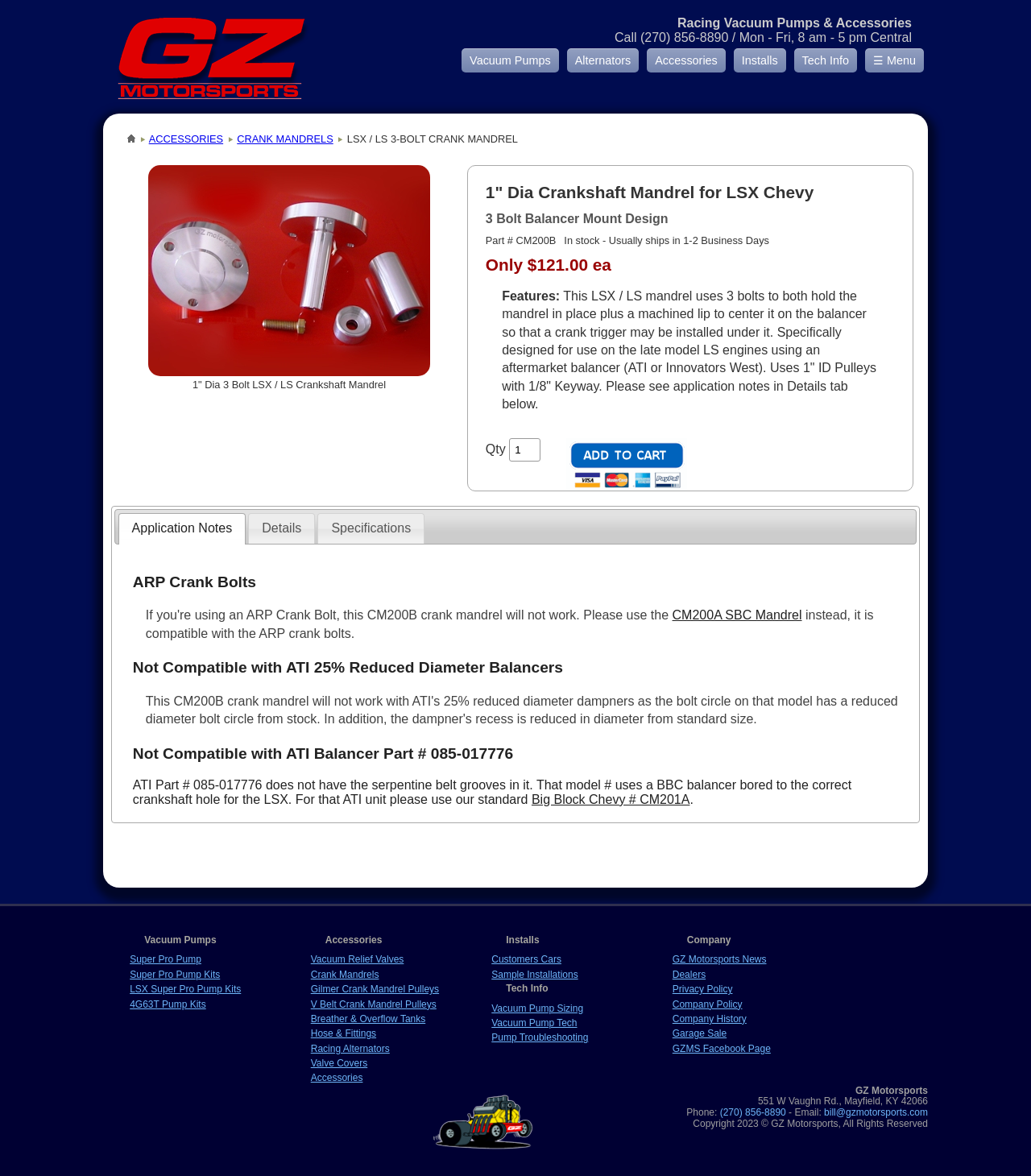Can you find the bounding box coordinates for the element to click on to achieve the instruction: "Click the 'ACCESSORIES' link"?

[0.144, 0.113, 0.216, 0.123]